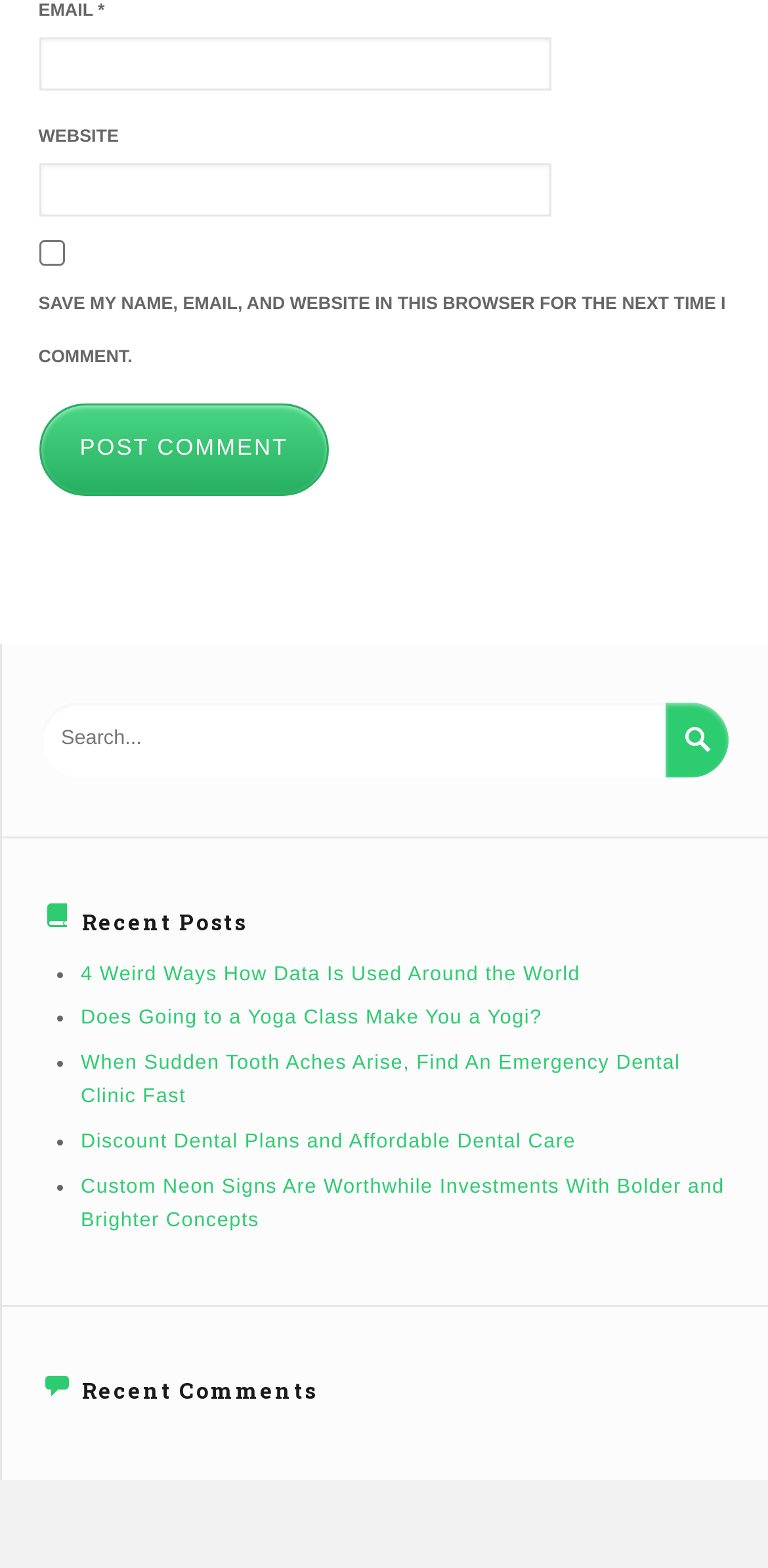Based on the element description: "parent_node: EMAIL * aria-describedby="email-notes" name="email"", identify the UI element and provide its bounding box coordinates. Use four float numbers between 0 and 1, [left, top, right, bottom].

[0.05, 0.024, 0.717, 0.058]